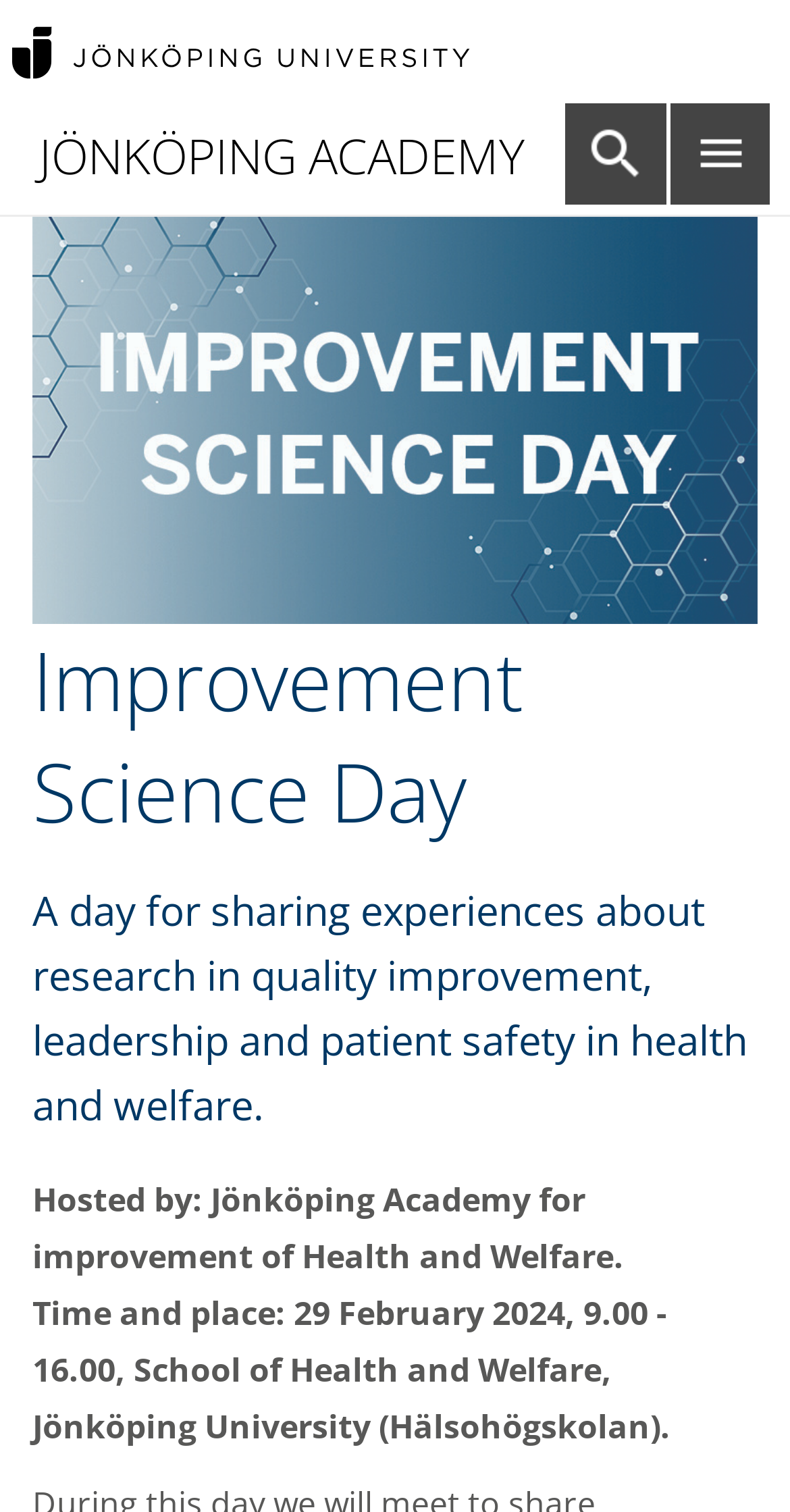Please provide the bounding box coordinates in the format (top-left x, top-left y, bottom-right x, bottom-right y). Remember, all values are floating point numbers between 0 and 1. What is the bounding box coordinate of the region described as: JÖNKÖPING ACADEMY

[0.0, 0.081, 0.665, 0.124]